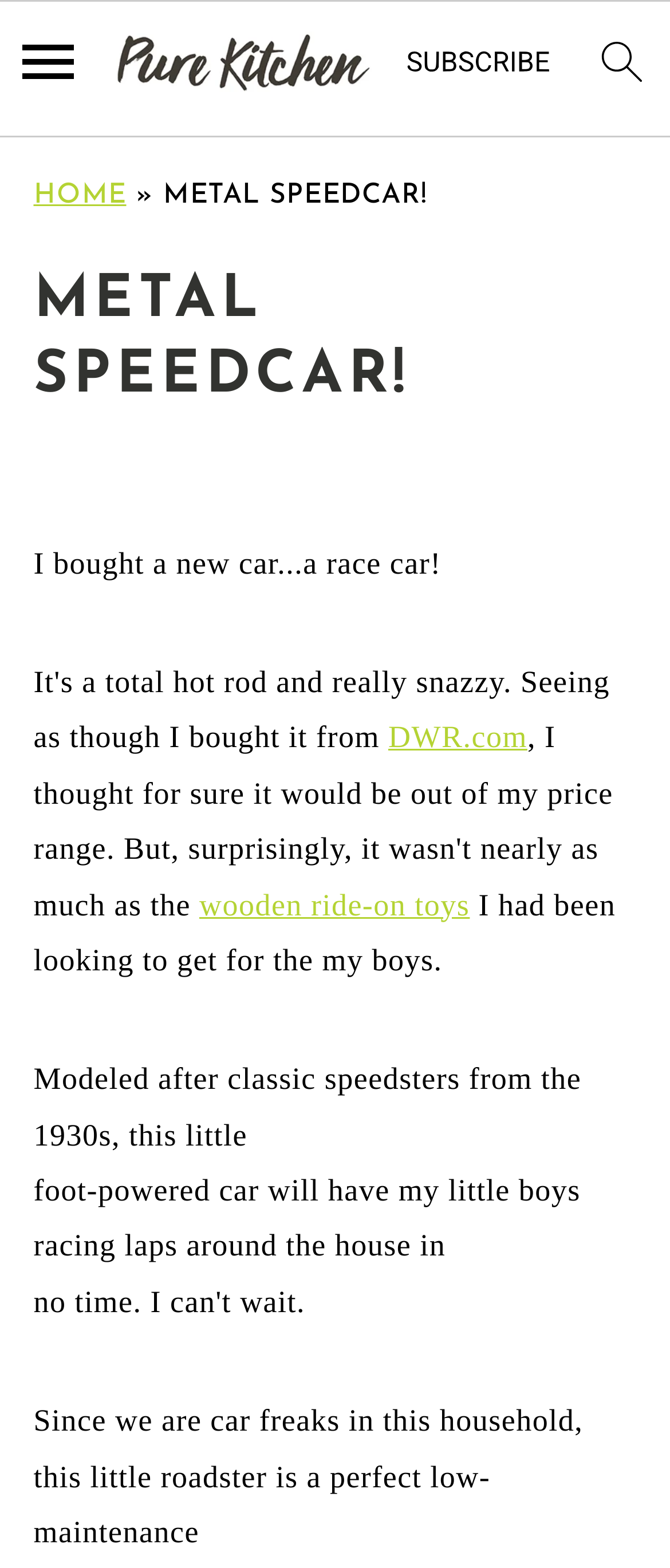Please use the details from the image to answer the following question comprehensively:
What is the car powered by?

The text 'foot-powered car will have my little boys racing laps around the house in...' indicates that the car is powered by foot.